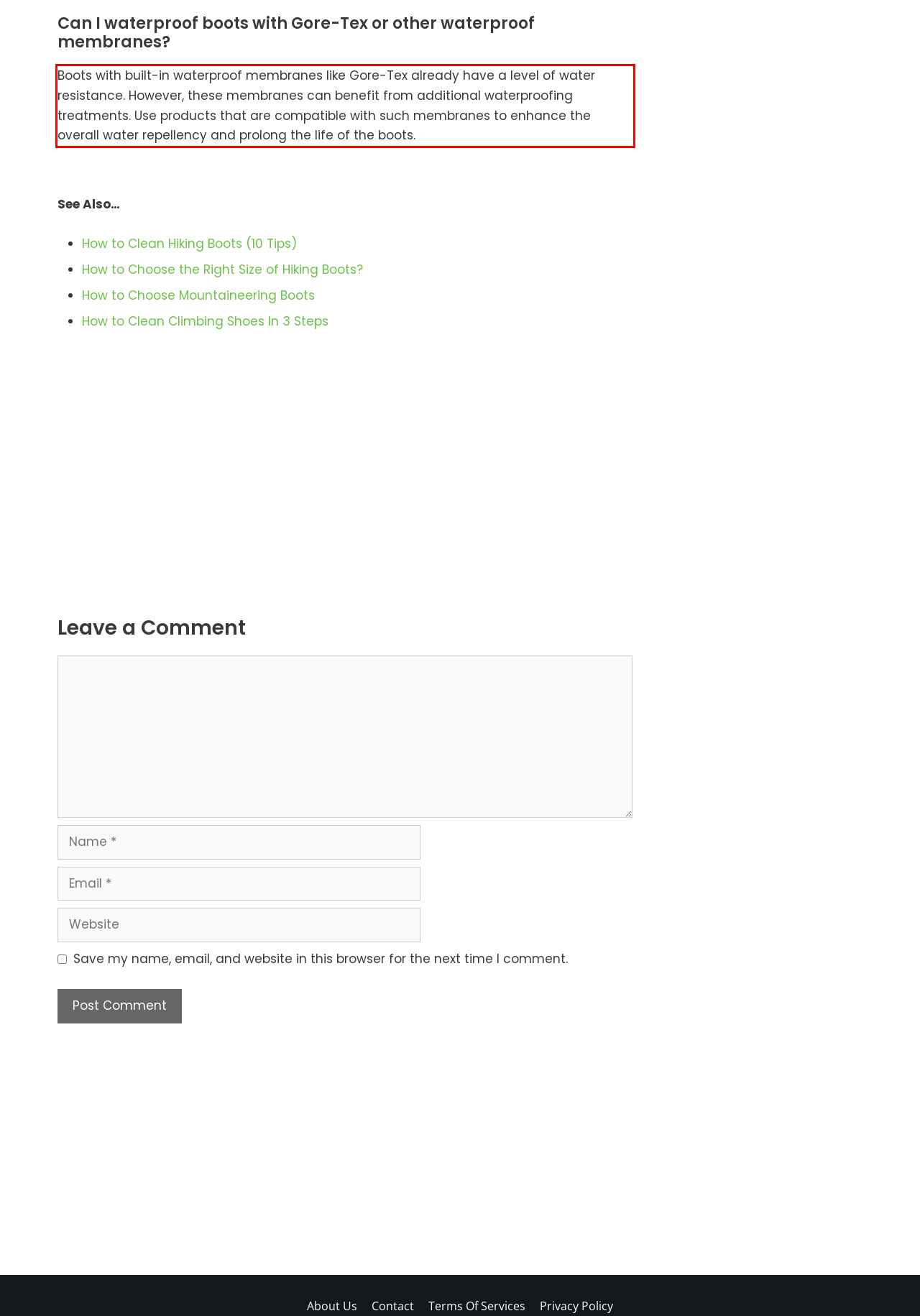Please perform OCR on the UI element surrounded by the red bounding box in the given webpage screenshot and extract its text content.

Boots with built-in waterproof membranes like Gore-Tex already have a level of water resistance. However, these membranes can benefit from additional waterproofing treatments. Use products that are compatible with such membranes to enhance the overall water repellency and prolong the life of the boots.